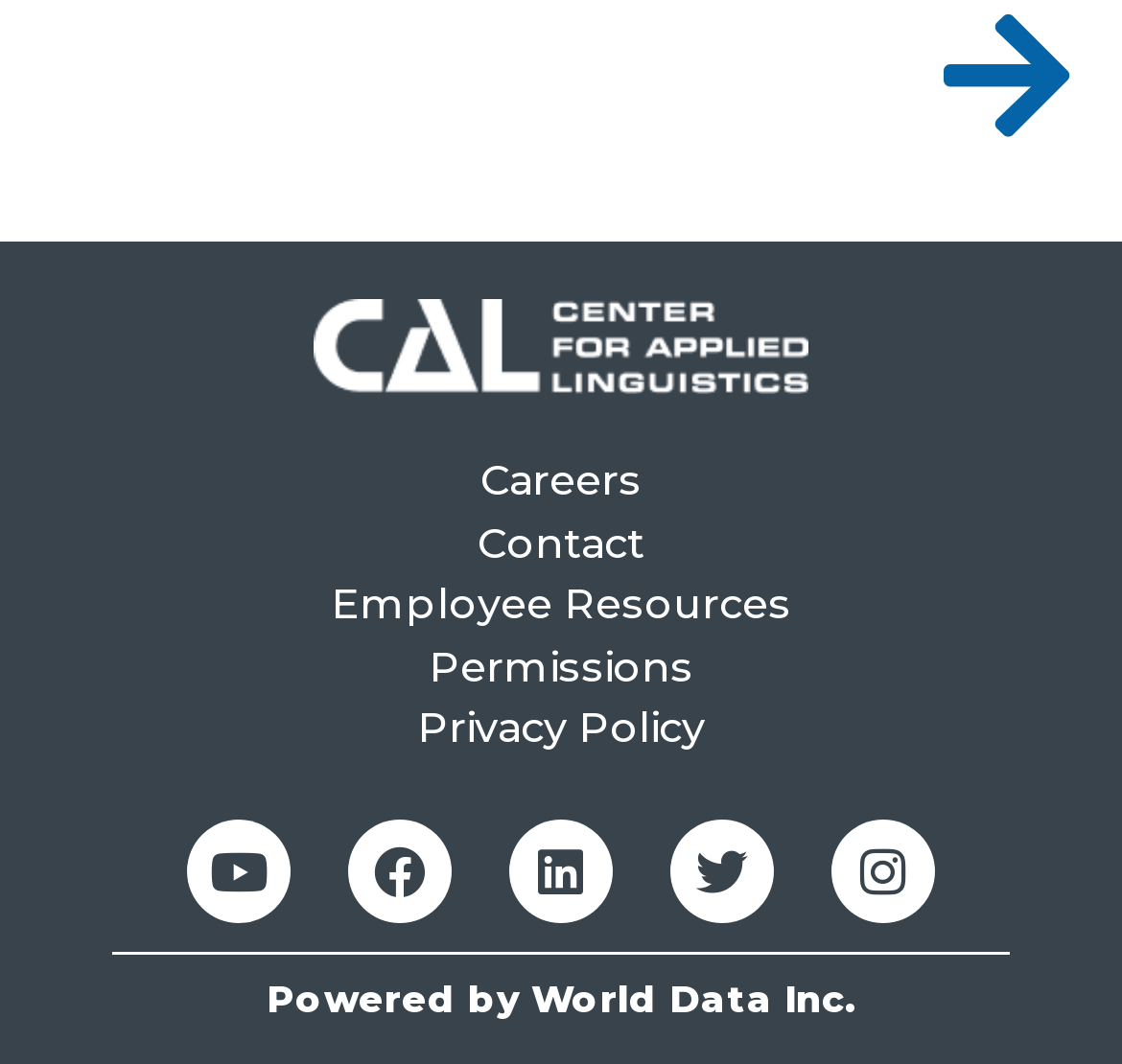How many social media links are there in the footer section? Analyze the screenshot and reply with just one word or a short phrase.

5